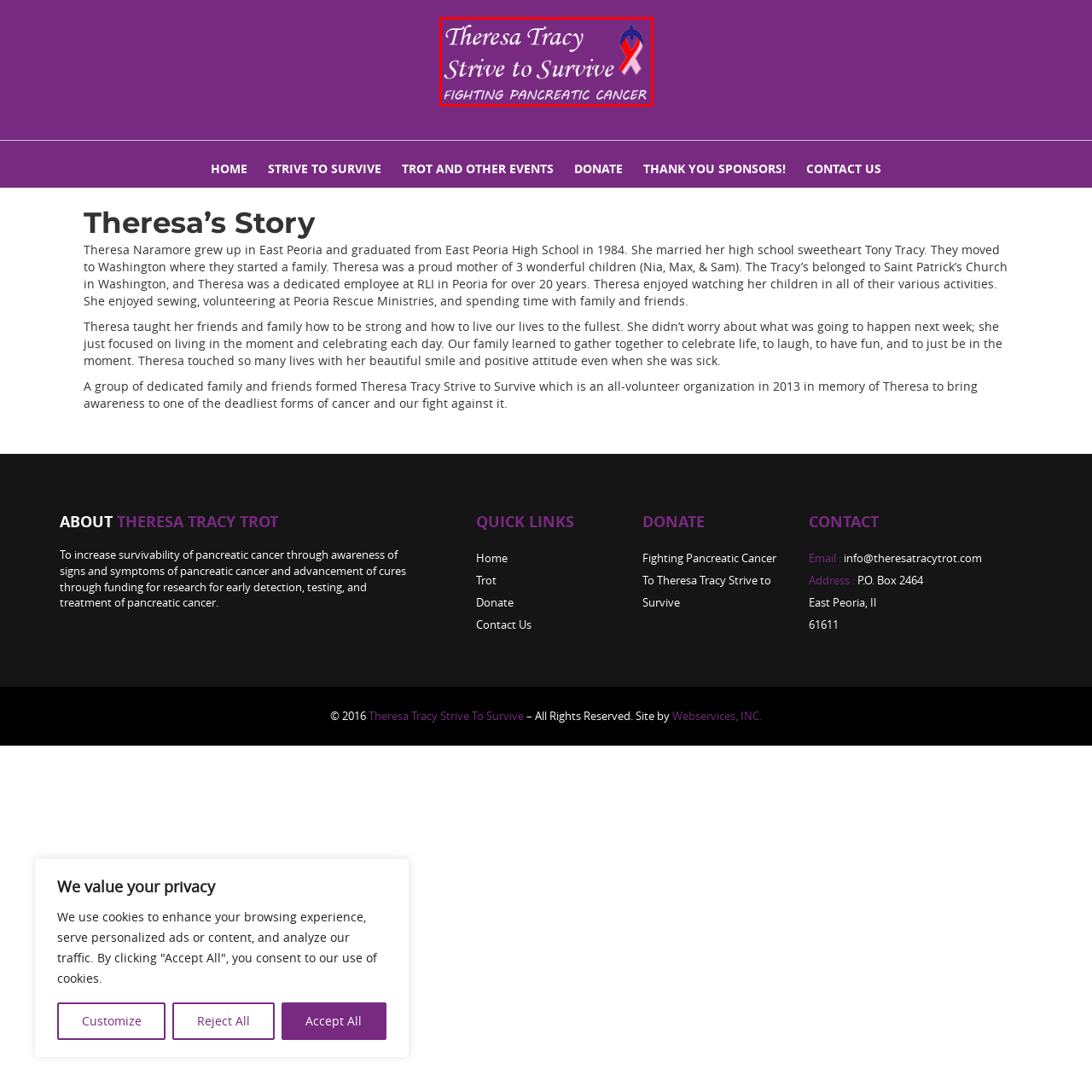Offer a comprehensive description of the image enclosed by the red box.

The image prominently displays the logo for "Theresa Tracy Strive to Survive," an initiative dedicated to raising awareness about pancreatic cancer. It features the organization's name in elegant typography, accentuated by a colorful ribbon symbolizing the fight against this disease. The background is purple, which is often associated with pancreatic cancer awareness. Beneath the logo, the phrase "Fighting Pancreatic Cancer" reinforces the mission of the organization, which honors Theresa Tracy and seeks to promote survivability through awareness and support.